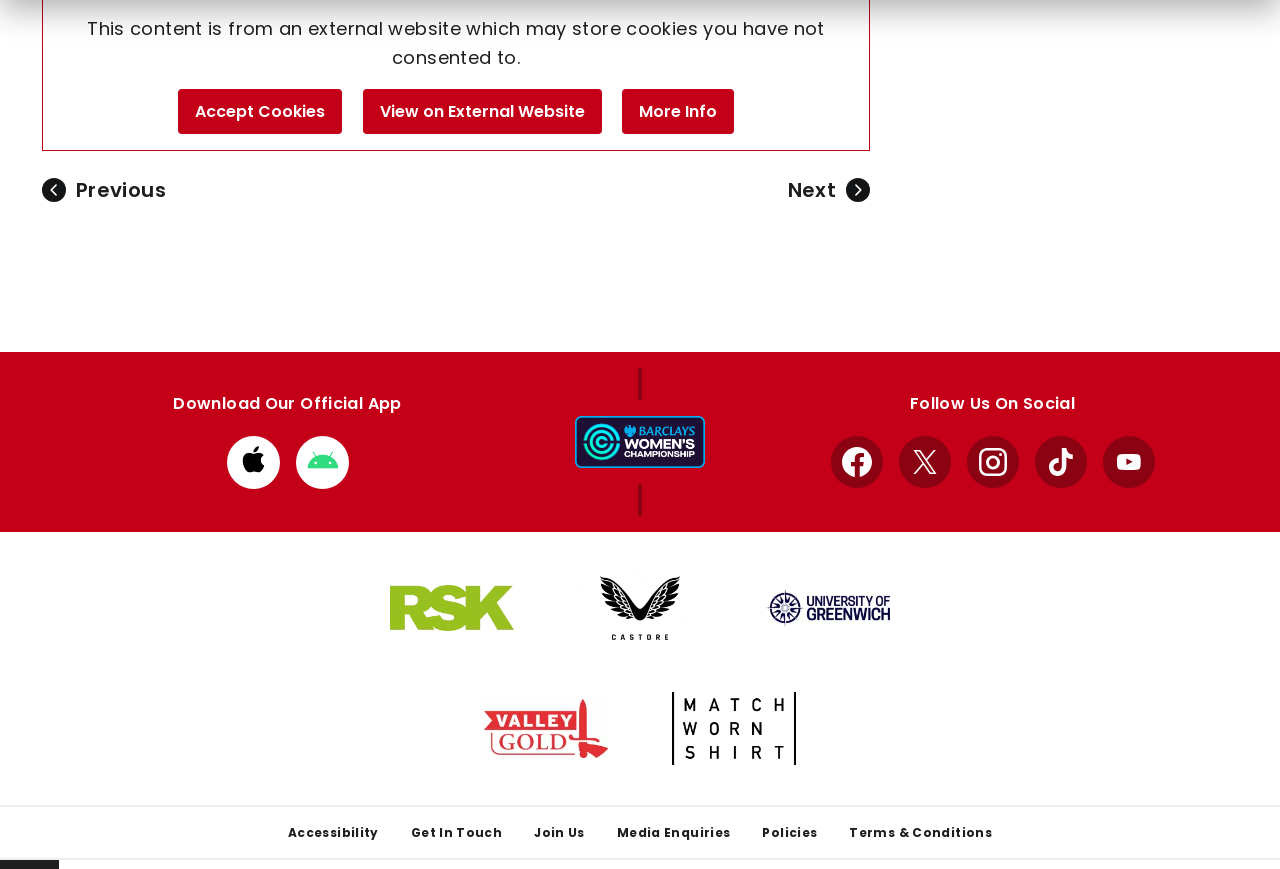Please predict the bounding box coordinates of the element's region where a click is necessary to complete the following instruction: "Get In Touch". The coordinates should be represented by four float numbers between 0 and 1, i.e., [left, top, right, bottom].

[0.321, 0.948, 0.392, 0.967]